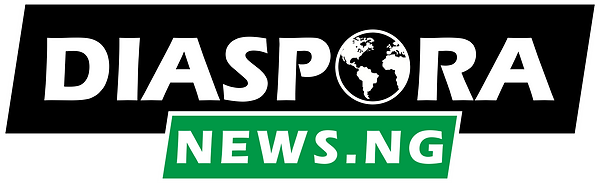What is the shape integrated in the center of the logo?
Using the details shown in the screenshot, provide a comprehensive answer to the question.

The question asks about the shape integrated in the center of the logo. The caption describes the logo as having a globe graphic in the center, symbolizing global connectivity and the diaspora community, making the answer 'globe'.